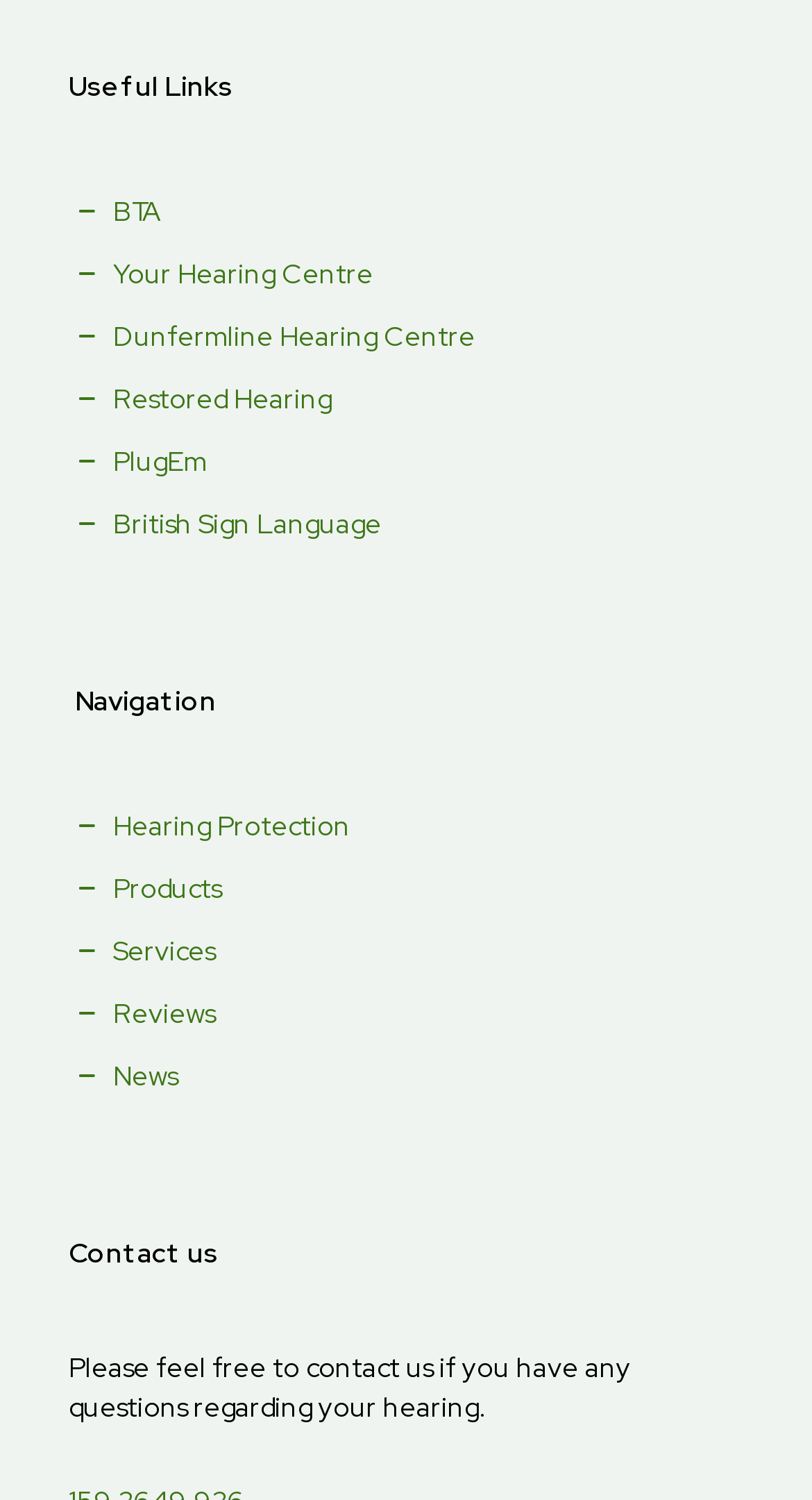What is the last link under Navigation?
Analyze the screenshot and provide a detailed answer to the question.

I looked at the links under the 'Navigation' heading and found that the last link is 'News', which is located at the bottom of the list.